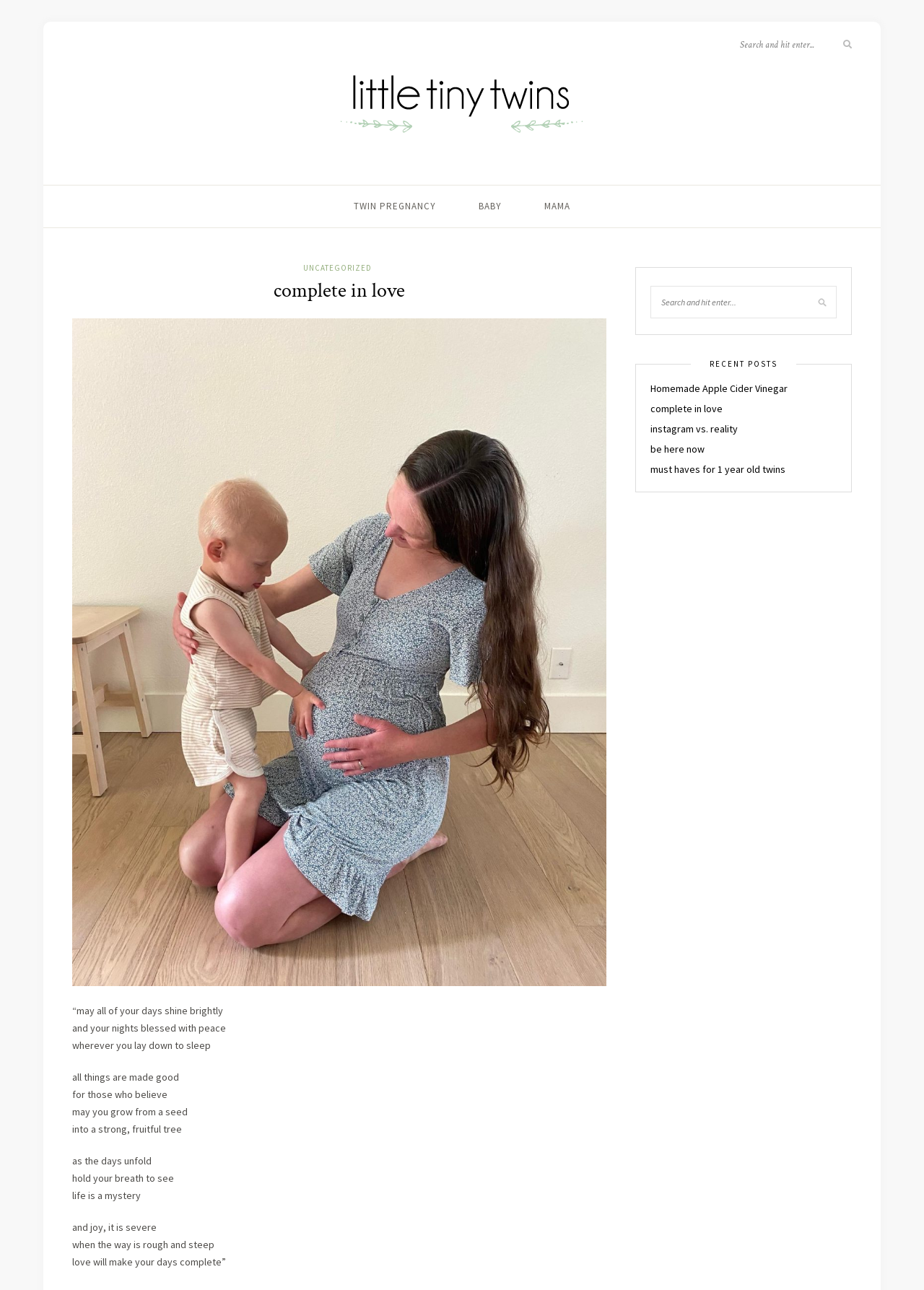Given the description of the UI element: "mama", predict the bounding box coordinates in the form of [left, top, right, bottom], with each value being a float between 0 and 1.

[0.589, 0.144, 0.617, 0.176]